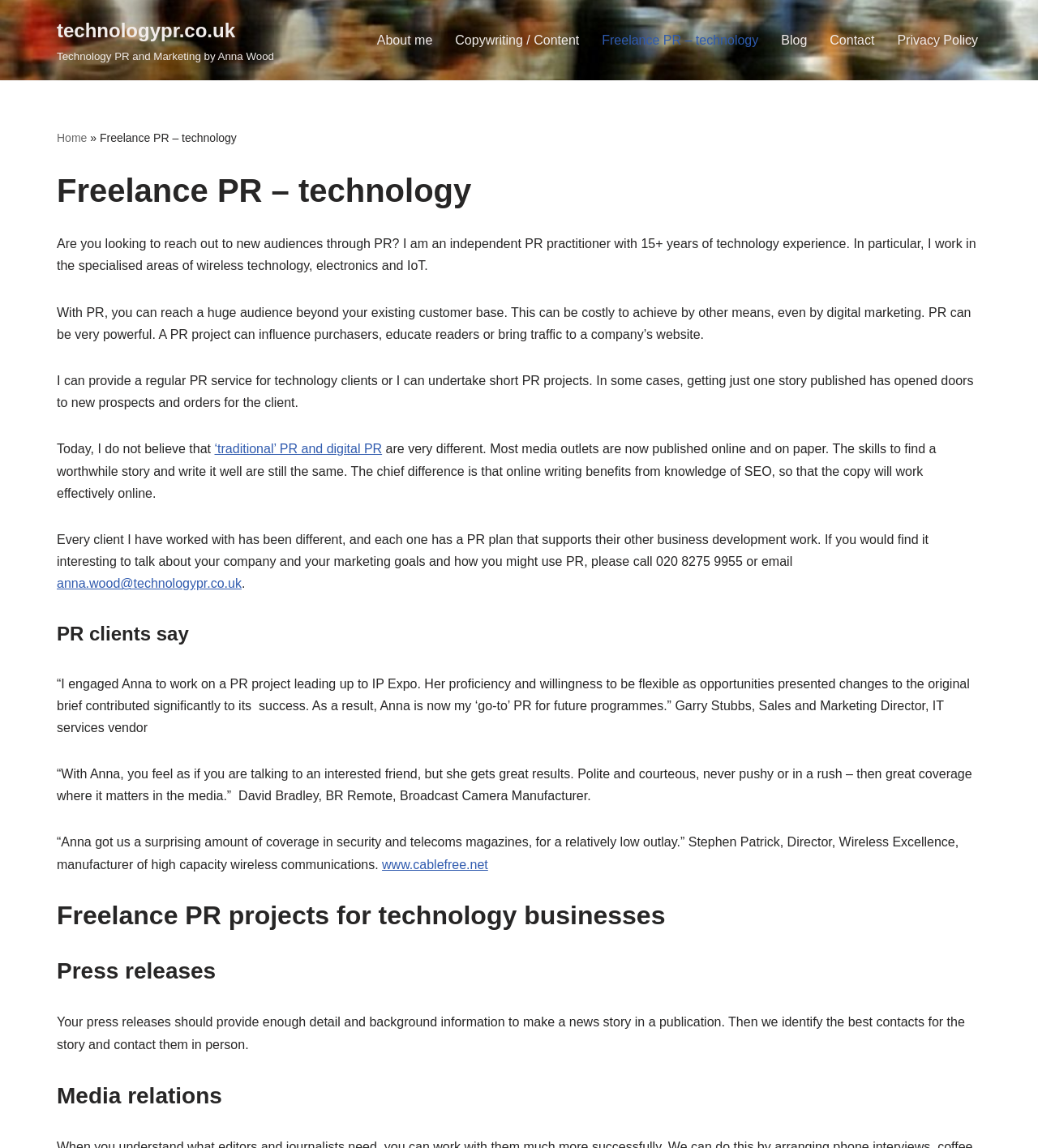Identify the bounding box for the UI element described as: "Privacy Policy". Ensure the coordinates are four float numbers between 0 and 1, formatted as [left, top, right, bottom].

[0.864, 0.026, 0.942, 0.045]